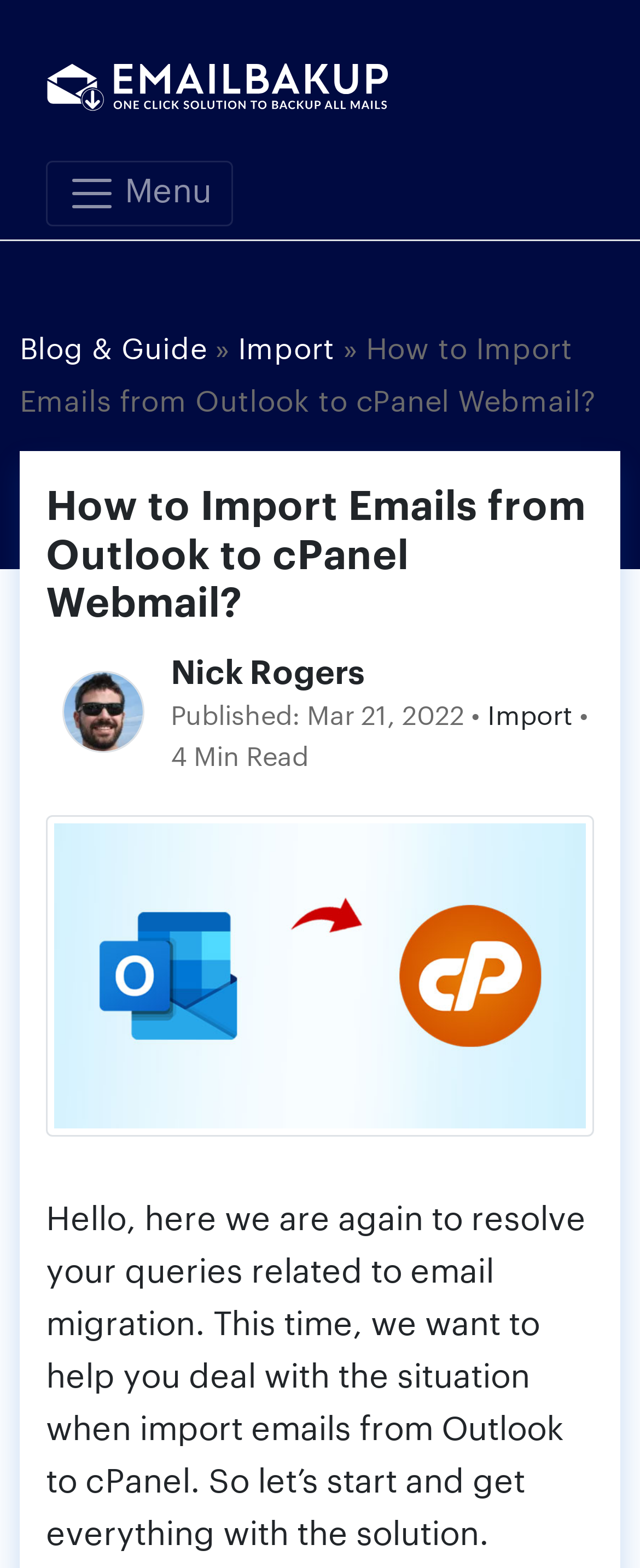What is the purpose of the article?
Examine the image and provide an in-depth answer to the question.

The purpose of the article can be determined by looking at the introductory paragraph, which says 'Hello, here we are again to resolve your queries related to email migration. This time, we want to help you deal with the situation when import emails from Outlook to cPanel.'. This paragraph clearly indicates that the purpose of the article is to help with email migration.